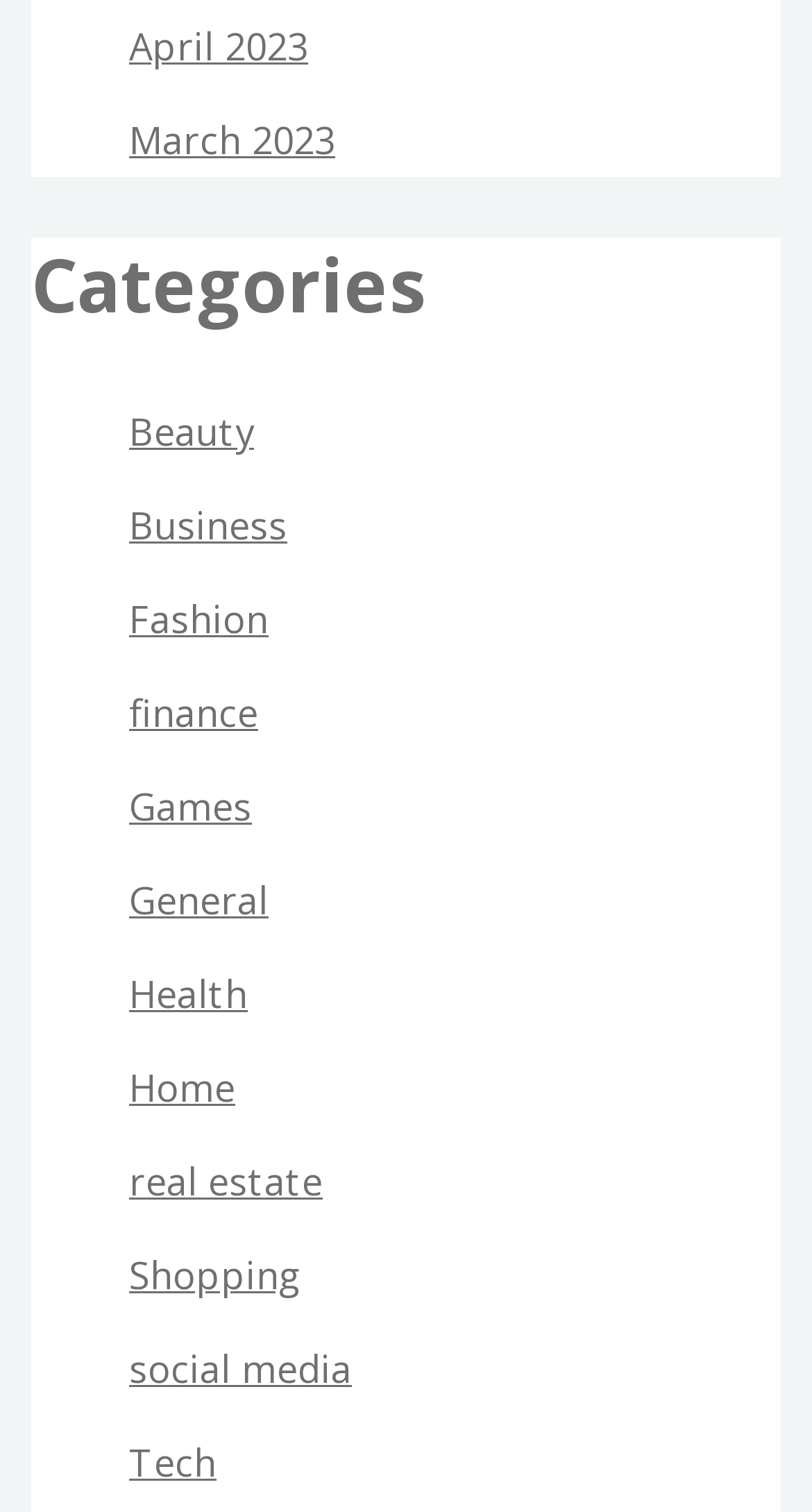Identify the bounding box coordinates of the part that should be clicked to carry out this instruction: "Visit Tech".

[0.159, 0.95, 0.267, 0.983]